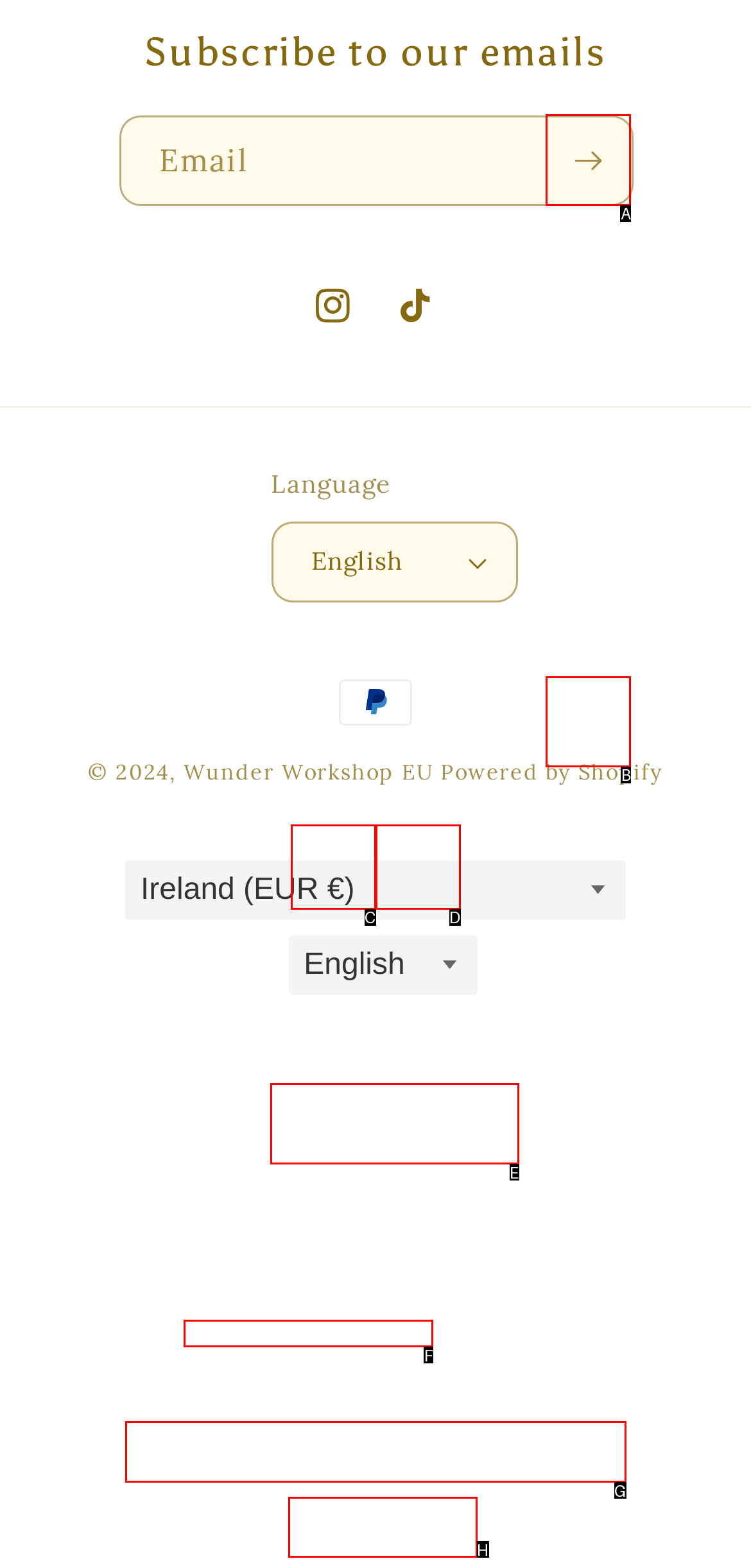Determine which letter corresponds to the UI element to click for this task: Subscribe to newsletter
Respond with the letter from the available options.

A